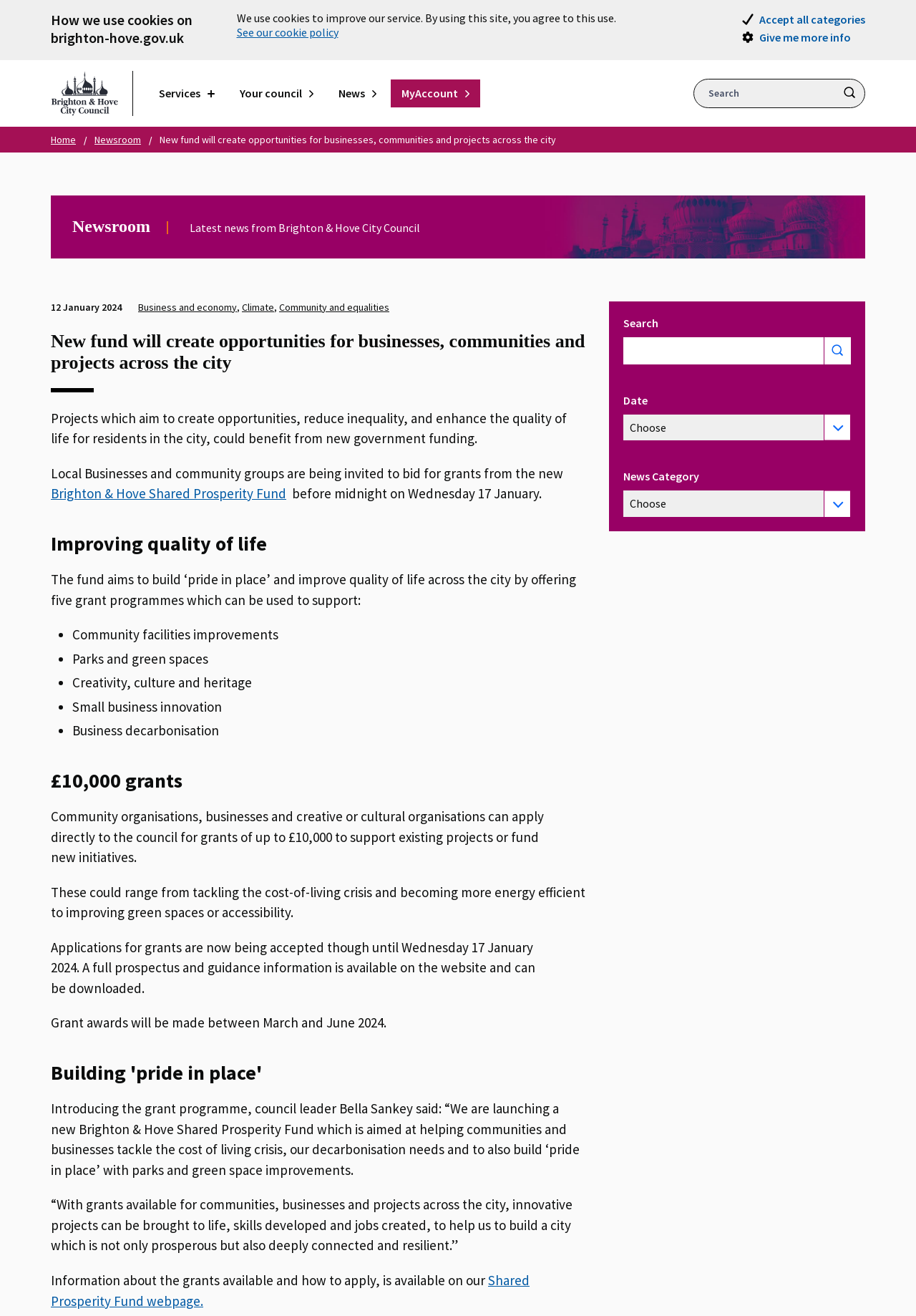Please provide the bounding box coordinates for the element that needs to be clicked to perform the following instruction: "Go to the Newsroom page". The coordinates should be given as four float numbers between 0 and 1, i.e., [left, top, right, bottom].

[0.079, 0.165, 0.164, 0.179]